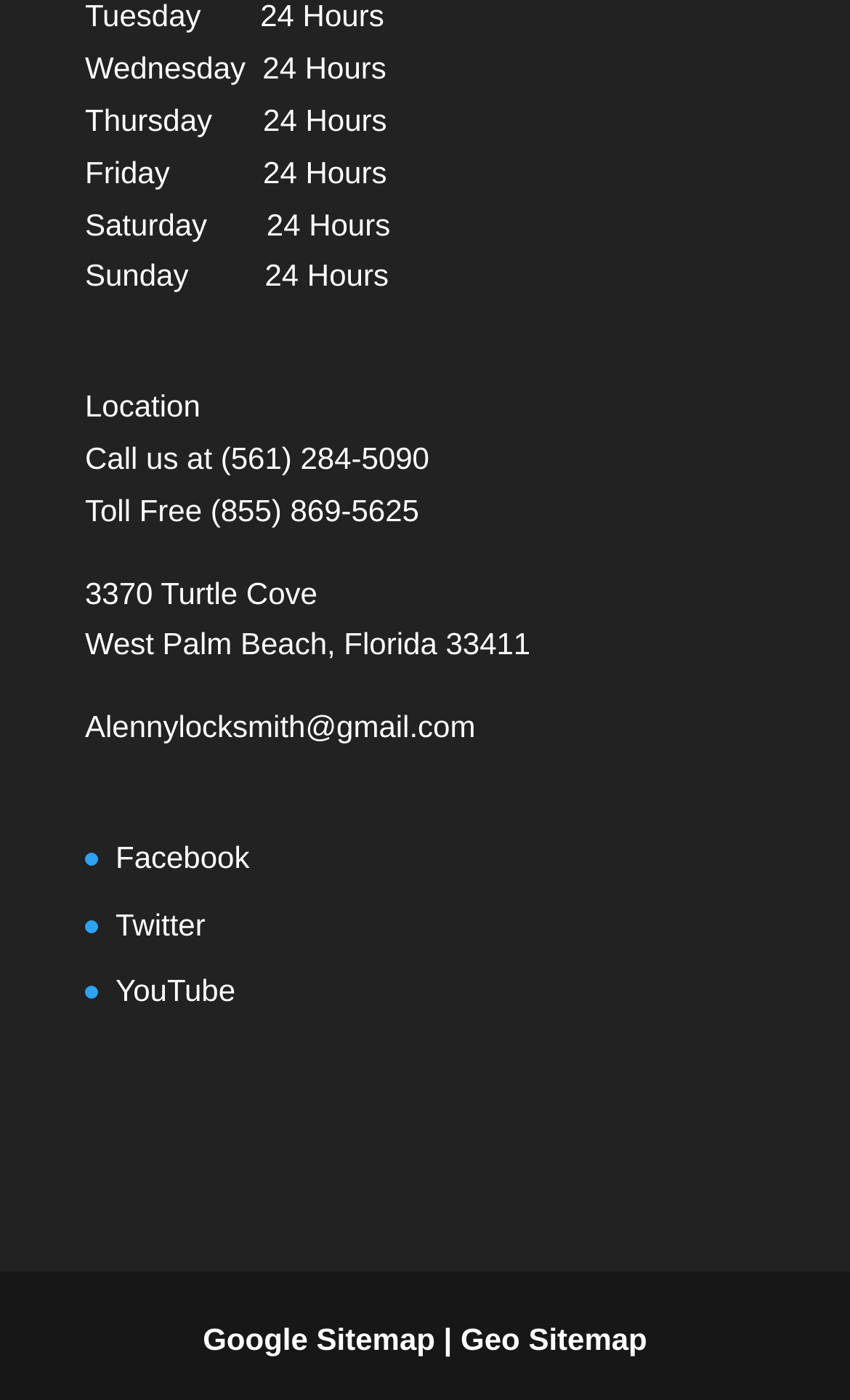Please respond to the question using a single word or phrase:
What is the city and state of the location?

West Palm Beach, Florida